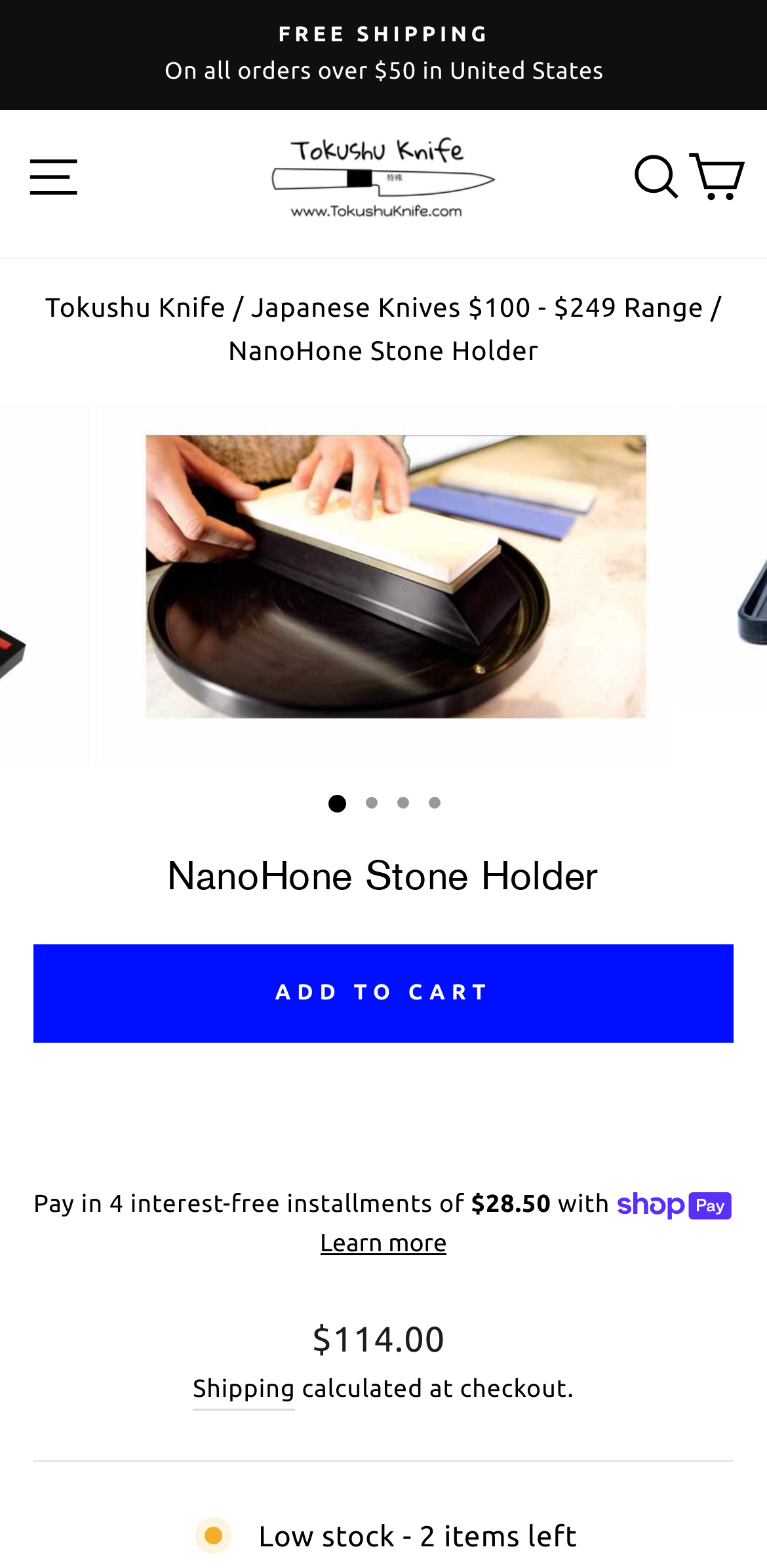How many items are left in stock?
Using the information presented in the image, please offer a detailed response to the question.

I found the stock quantity by looking at the static text element that says 'Low stock - 2 items left'. This element is located at the bottom of the page.